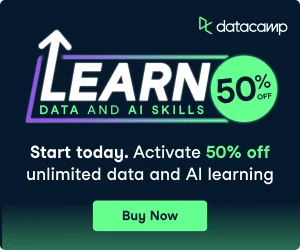Give a detailed account of the visual content in the image.

The image features an advertisement from DataCamp promoting a limited-time offer. The design emphasizes the message "LEARN DATA AND AI SKILLS" in a bold and modern font, accented by a graphic arrow indicating upward growth, symbolizing progress in learning. The promotional offer highlights a "50% off" discount on unlimited data and AI learning resources, encouraging immediate action with the call to "Start today" and inviting users to "Buy Now." The vibrant colors and engaging layout aim to attract attention and motivate viewers to enhance their skills in the rapidly evolving fields of data science and artificial intelligence.